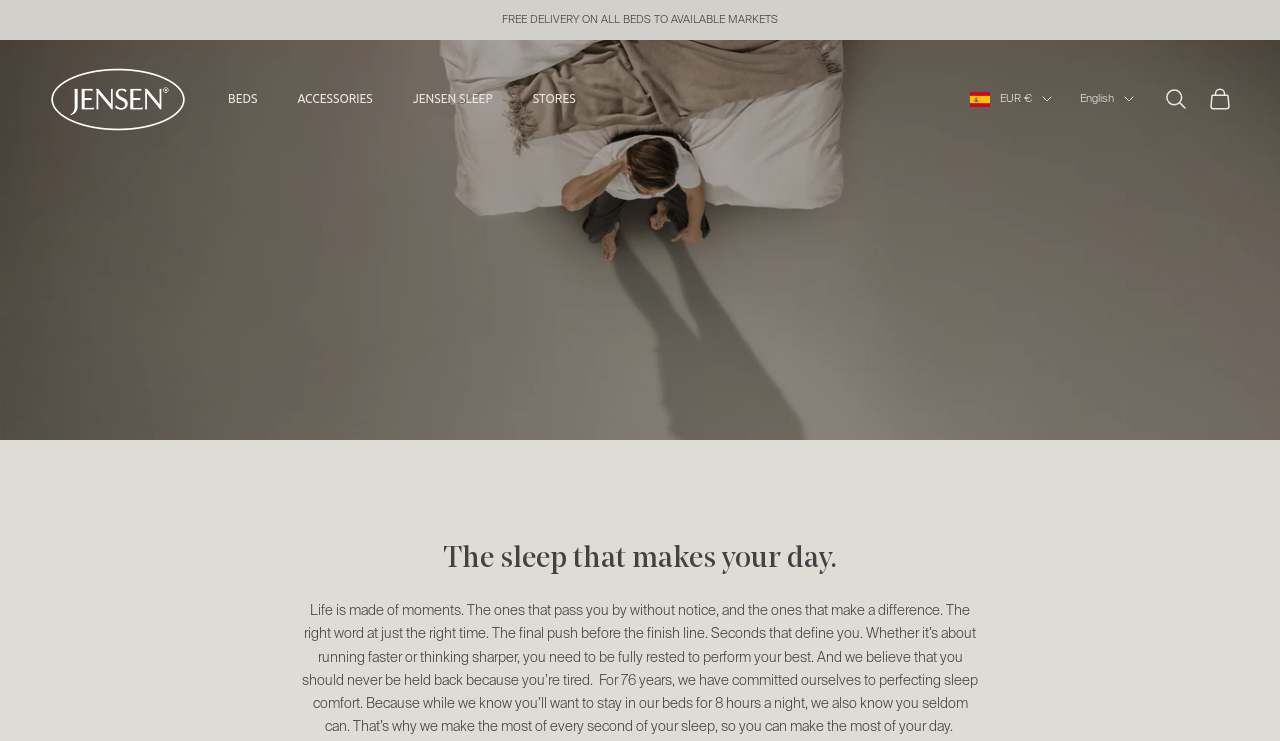What is the promise of Jensen beds?
Refer to the image and offer an in-depth and detailed answer to the question.

According to the text on the webpage, Jensen beds have committed themselves to perfecting sleep comfort for 76 years, so that users can make the most of their day.